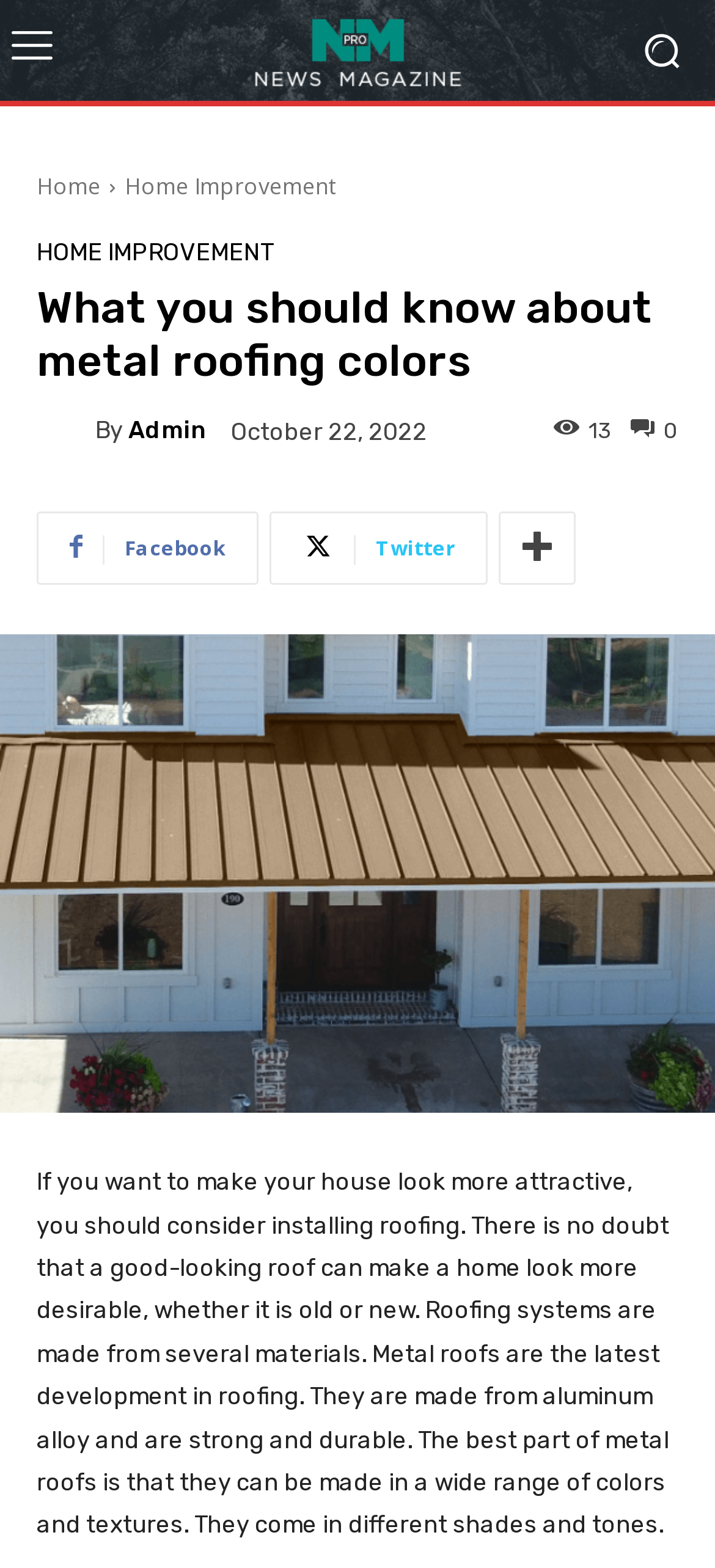Respond with a single word or phrase to the following question:
What material are metal roofs made of?

aluminum alloy